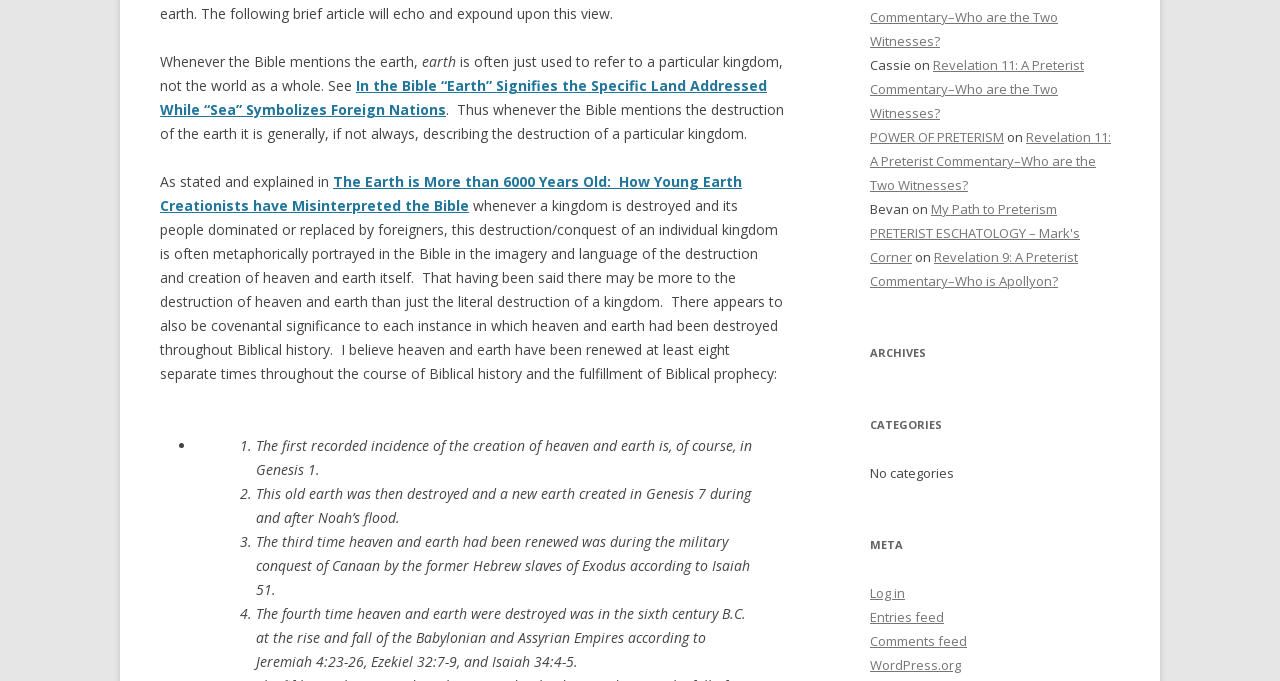Identify the coordinates of the bounding box for the element described below: "WordPress.org". Return the coordinates as four float numbers between 0 and 1: [left, top, right, bottom].

[0.68, 0.964, 0.751, 0.99]